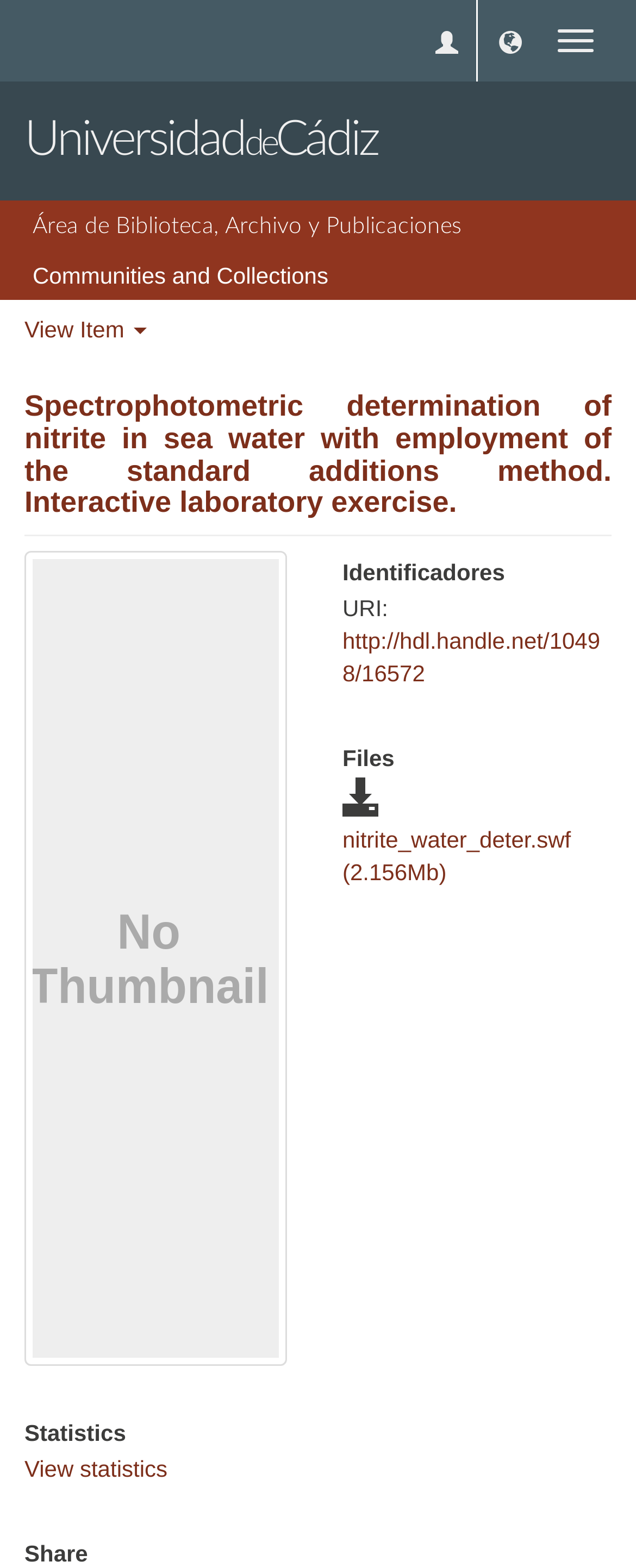Identify the bounding box of the UI element that matches this description: "Communities and Collections".

[0.051, 0.167, 0.516, 0.184]